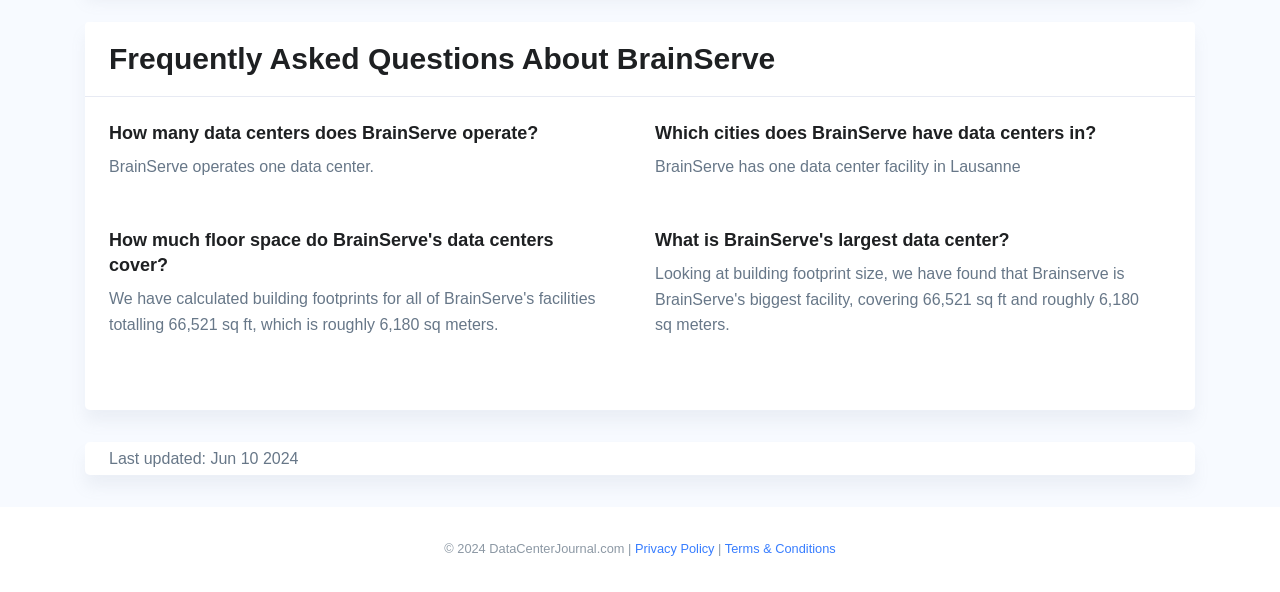What are the two links available at the bottom of the webpage?
Using the image, provide a concise answer in one word or a short phrase.

Privacy Policy and Terms & Conditions